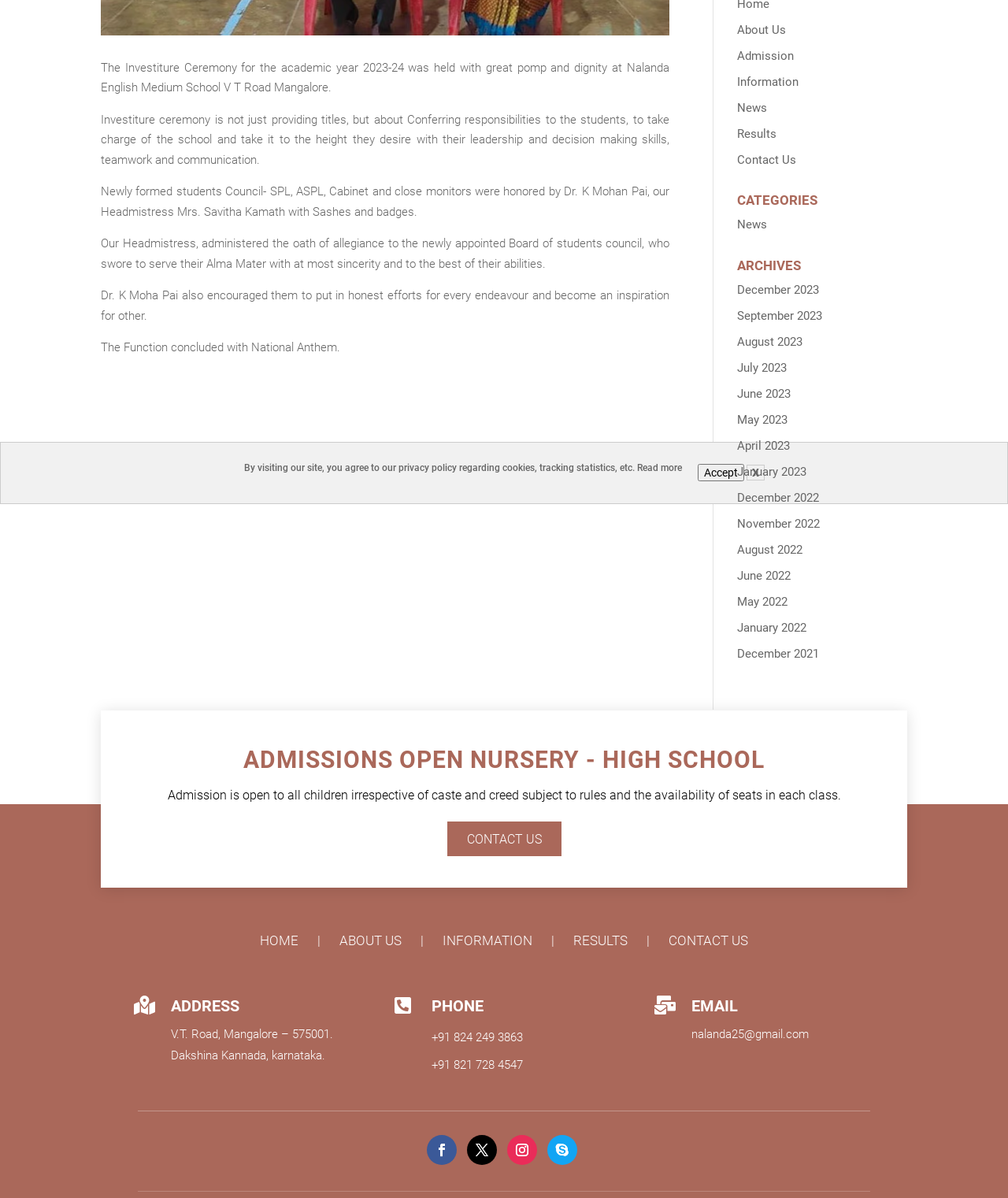Find the bounding box coordinates for the HTML element described in this sentence: "August 2022". Provide the coordinates as four float numbers between 0 and 1, in the format [left, top, right, bottom].

[0.731, 0.453, 0.796, 0.464]